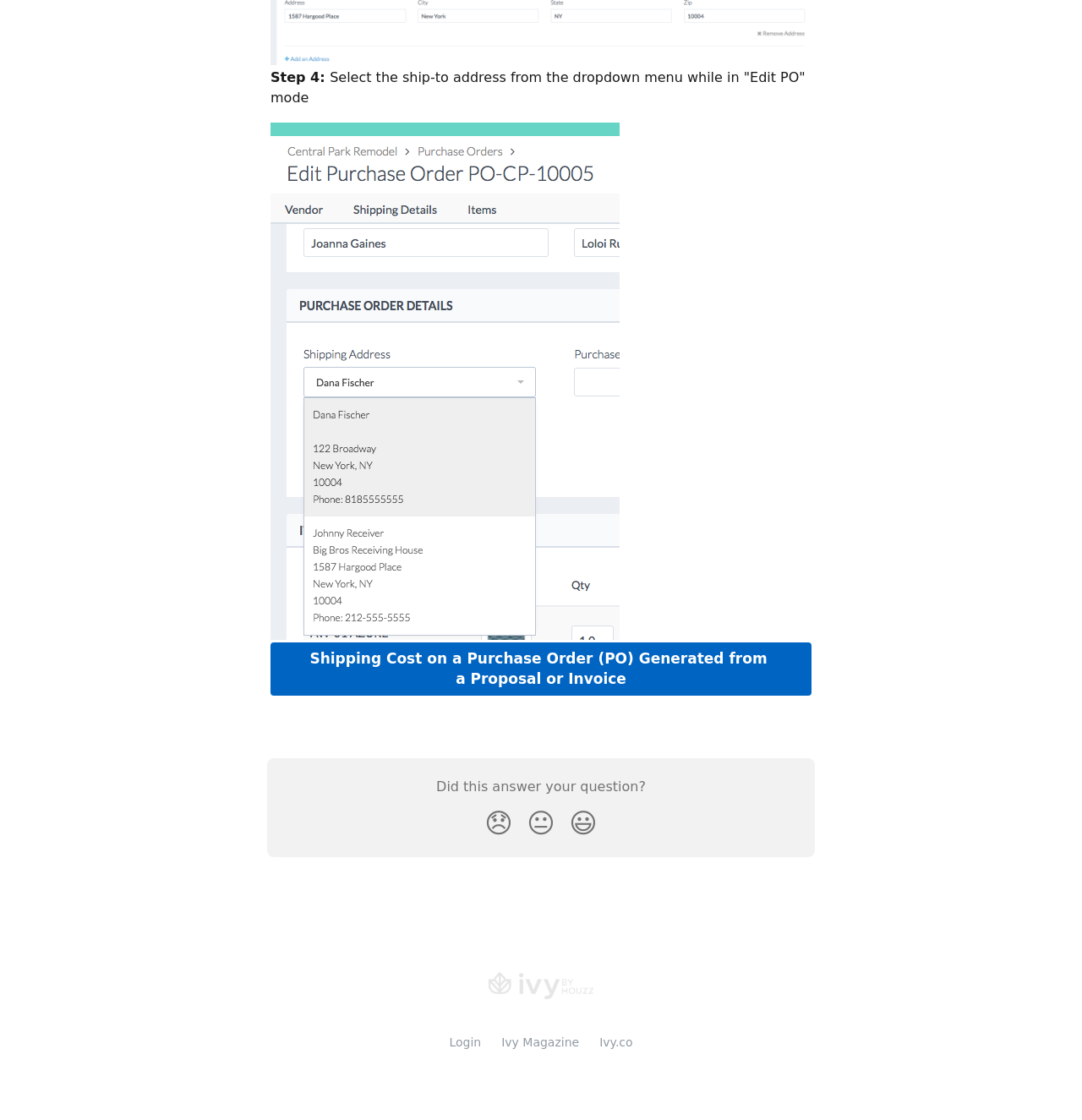Identify the bounding box coordinates of the part that should be clicked to carry out this instruction: "Click the 'Ivy Help Center' link".

[0.452, 0.871, 0.548, 0.887]